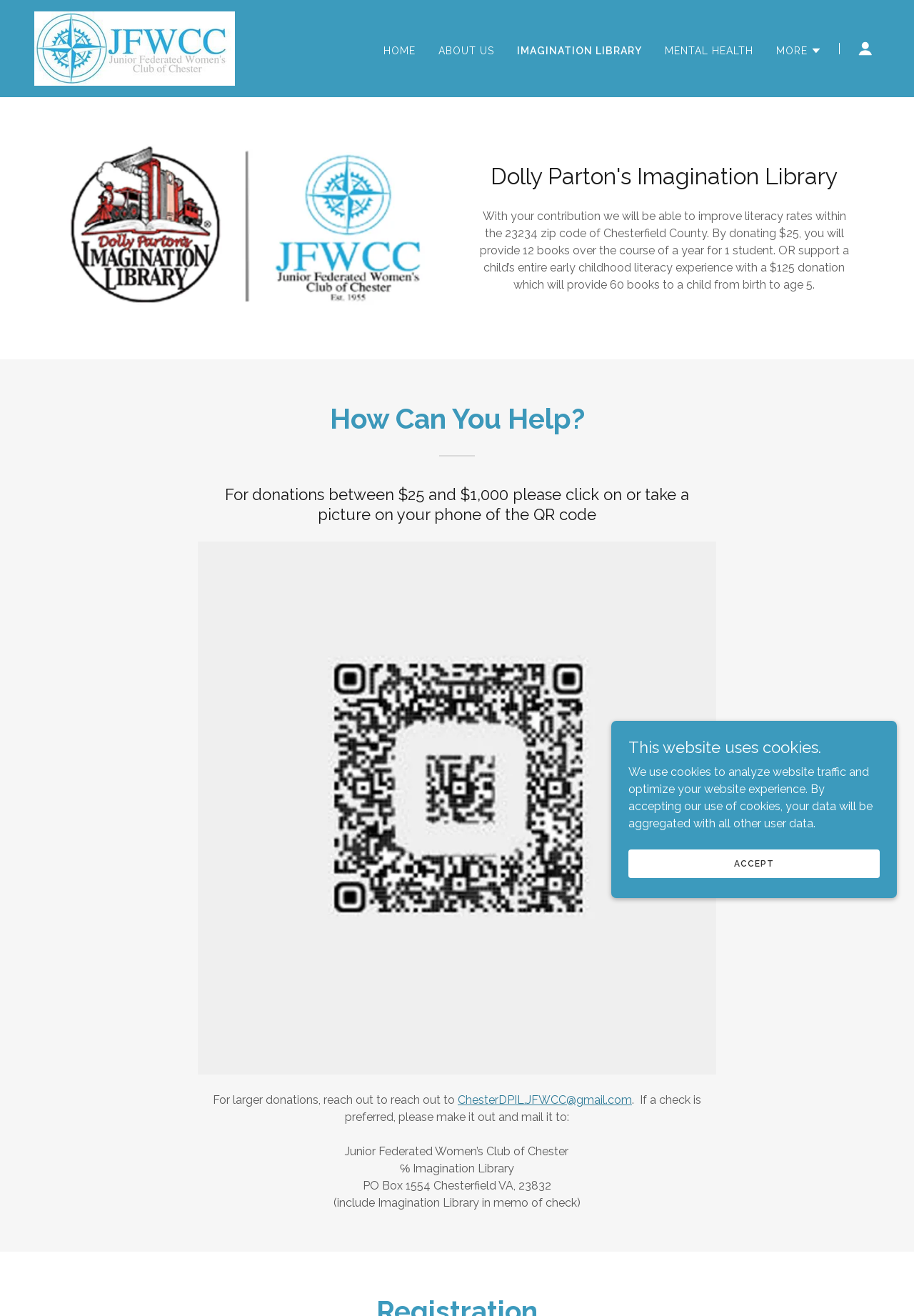Find the bounding box coordinates of the clickable region needed to perform the following instruction: "Click on MORE". The coordinates should be provided as four float numbers between 0 and 1, i.e., [left, top, right, bottom].

[0.849, 0.032, 0.899, 0.045]